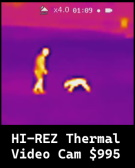What is the price of the HI-REZ Thermal Video Cam?
Please use the image to provide a one-word or short phrase answer.

$995